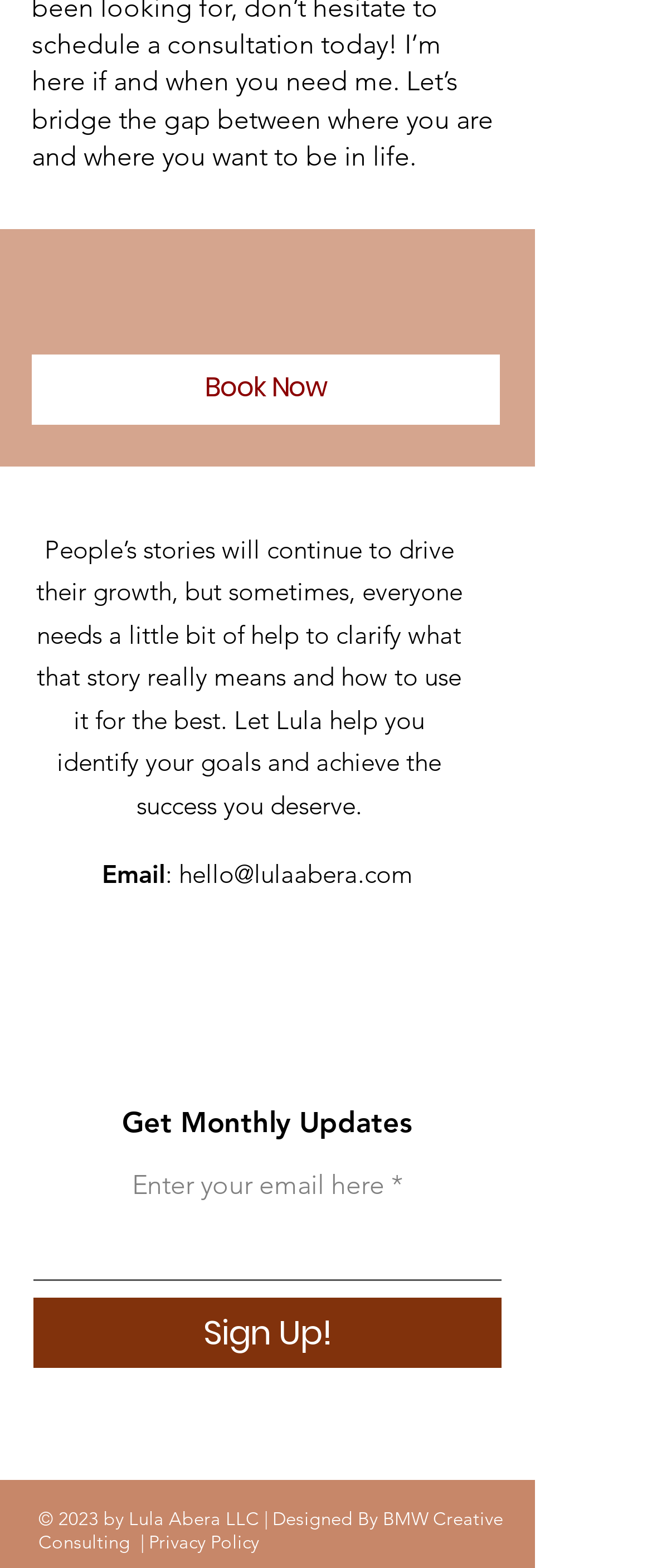From the given element description: "Privacy Policy", find the bounding box for the UI element. Provide the coordinates as four float numbers between 0 and 1, in the order [left, top, right, bottom].

[0.228, 0.975, 0.397, 0.99]